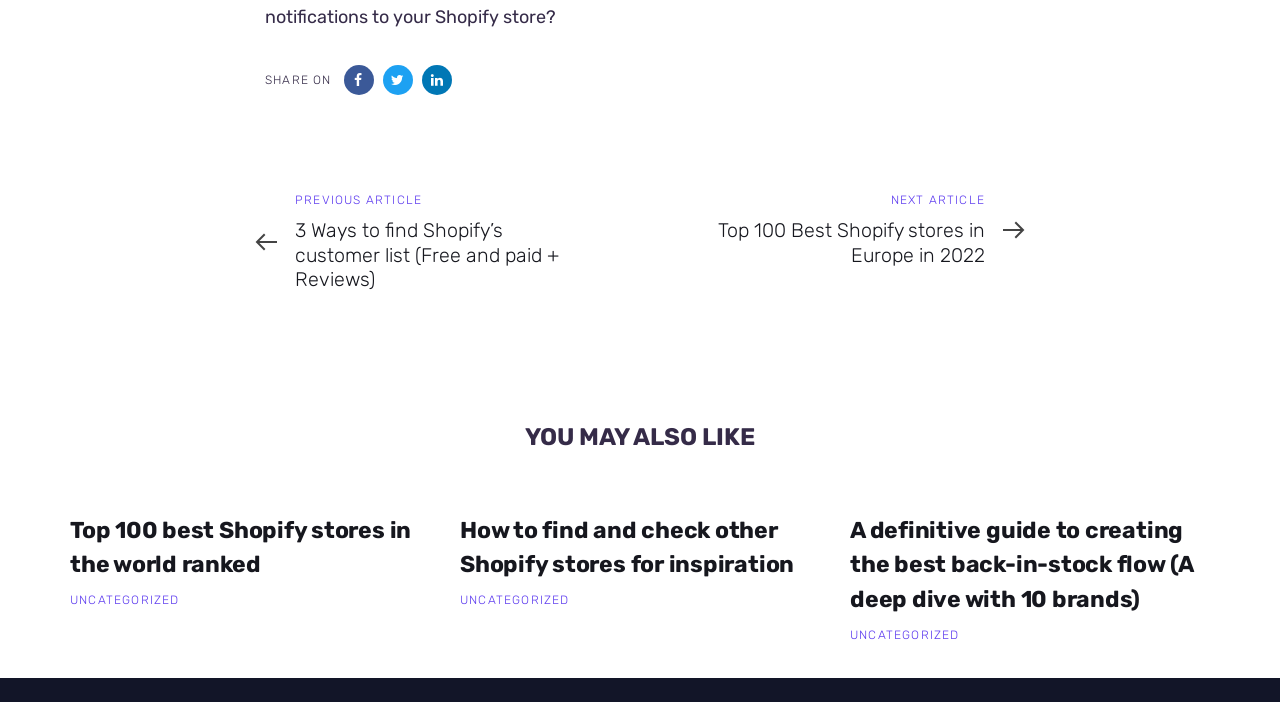Find the UI element described as: "Uncategorized" and predict its bounding box coordinates. Ensure the coordinates are four float numbers between 0 and 1, [left, top, right, bottom].

[0.664, 0.895, 0.75, 0.914]